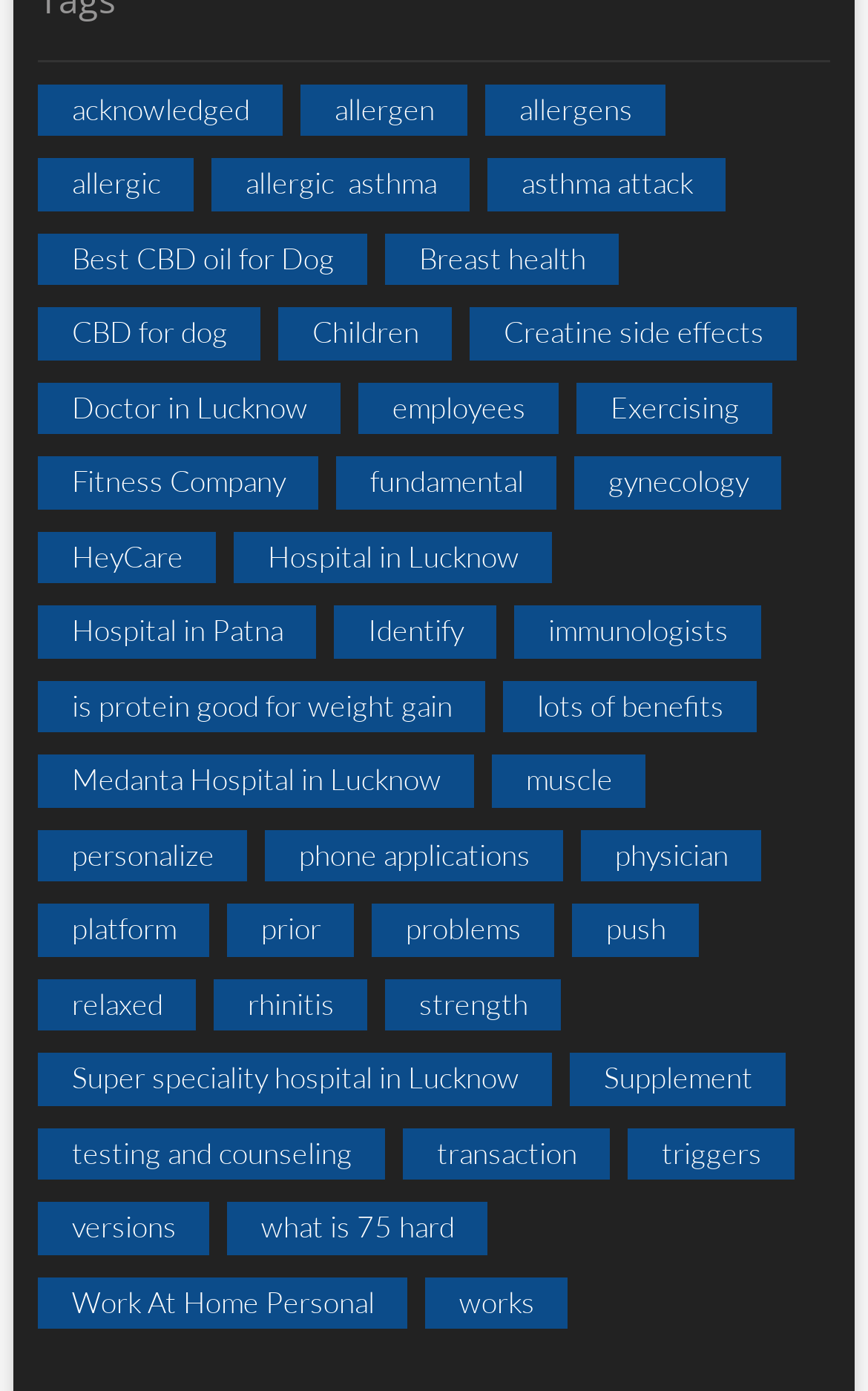Please find the bounding box coordinates of the clickable region needed to complete the following instruction: "Click on 'Best CBD oil for Dog'". The bounding box coordinates must consist of four float numbers between 0 and 1, i.e., [left, top, right, bottom].

[0.044, 0.168, 0.424, 0.205]